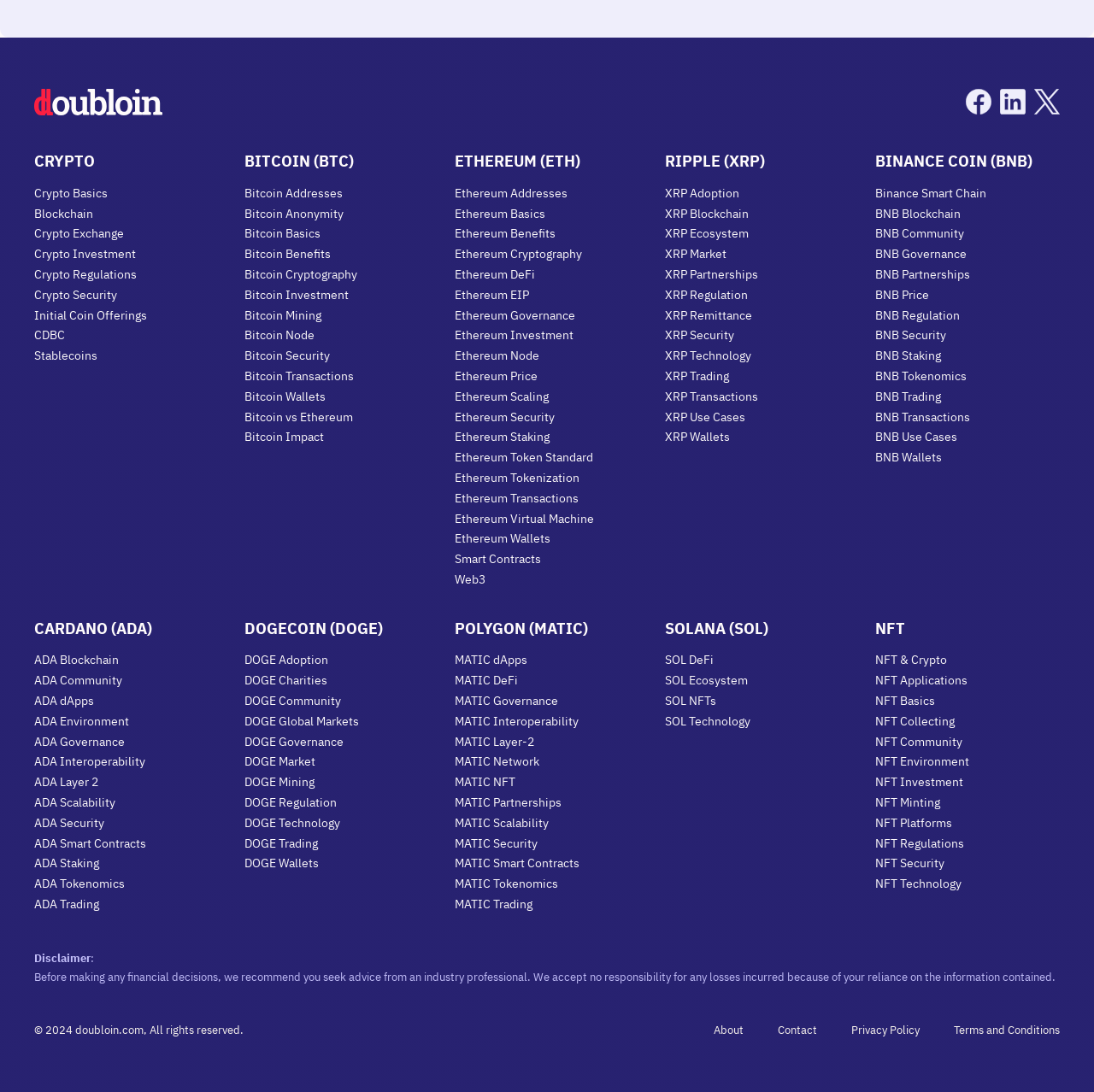What is the topic of the link at coordinates [0.416, 0.169, 0.519, 0.187]?
Based on the image content, provide your answer in one word or a short phrase.

Ethereum Addresses